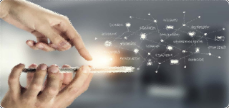Describe the important features and context of the image with as much detail as possible.

The image illustrates a person's hands interacting with a digital interface that appears to display a network of interconnected data points and icons. These elements symbolize the concept of "Personal Data," reflecting the complexities and relationships inherent in data management and transfers. The context suggests a focus on privacy and data handling, particularly relevant in discussions about data protection regulations and privacy statements. The background is softly blurred, emphasizing the hands and the digital connections, which likely relate to the modern challenges of managing personal information in the digital age.